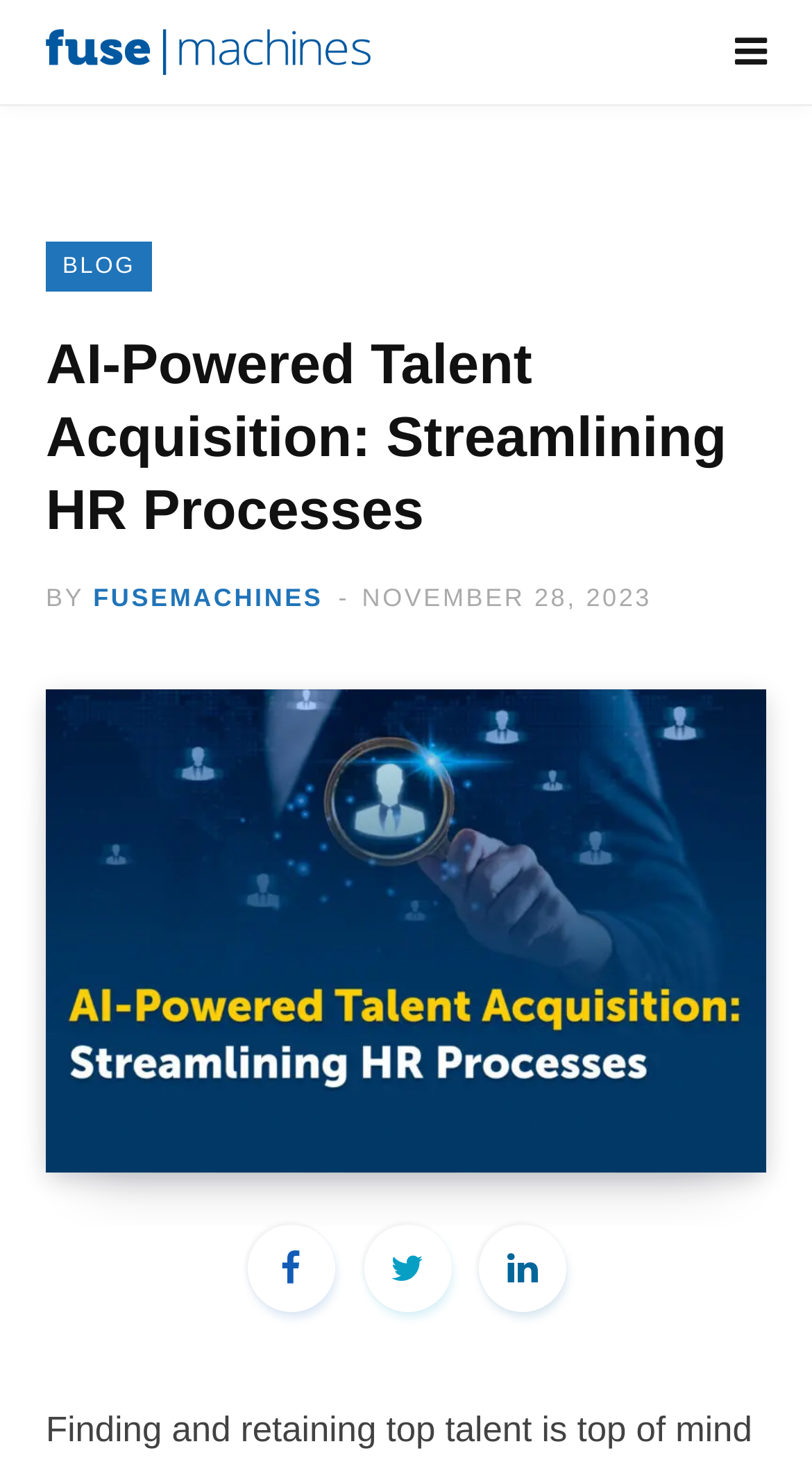Find the bounding box coordinates of the area to click in order to follow the instruction: "go to Fusemachines homepage".

[0.056, 0.019, 0.456, 0.051]